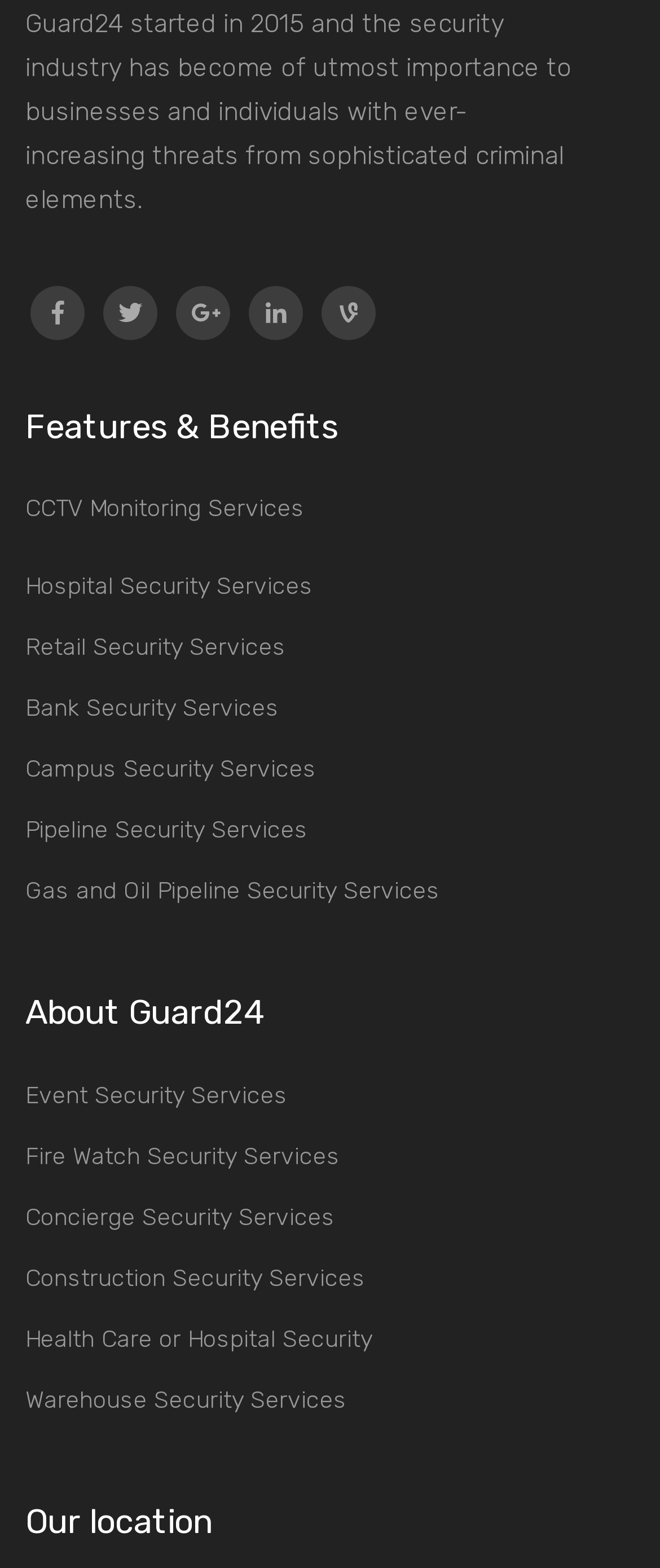Highlight the bounding box coordinates of the element you need to click to perform the following instruction: "Click the Warehouse Security Services link."

[0.038, 0.879, 0.526, 0.907]